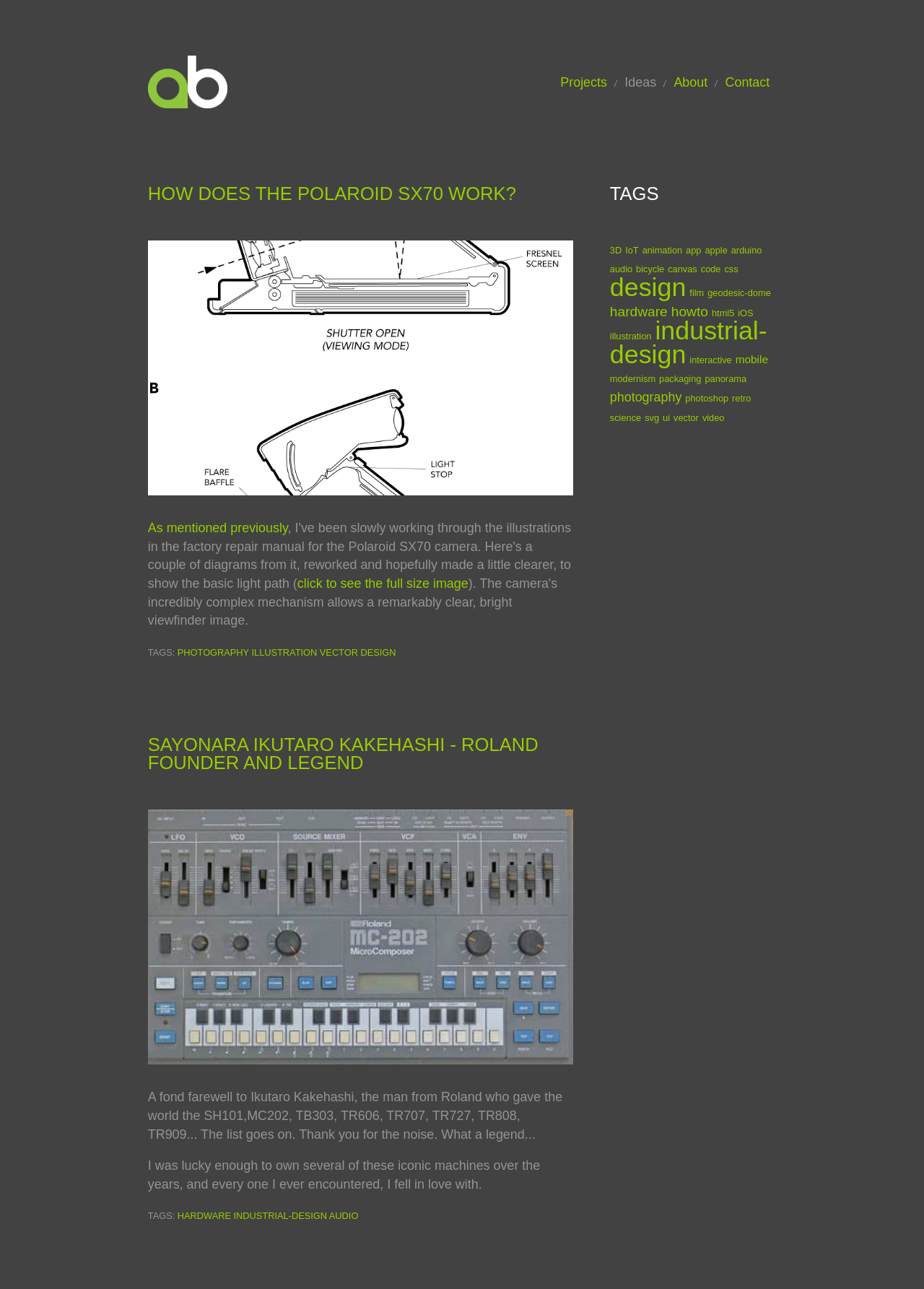Locate the bounding box coordinates of the region to be clicked to comply with the following instruction: "View the 'HOW DOES THE POLAROID SX70 WORK?' article". The coordinates must be four float numbers between 0 and 1, in the form [left, top, right, bottom].

[0.16, 0.143, 0.62, 0.158]